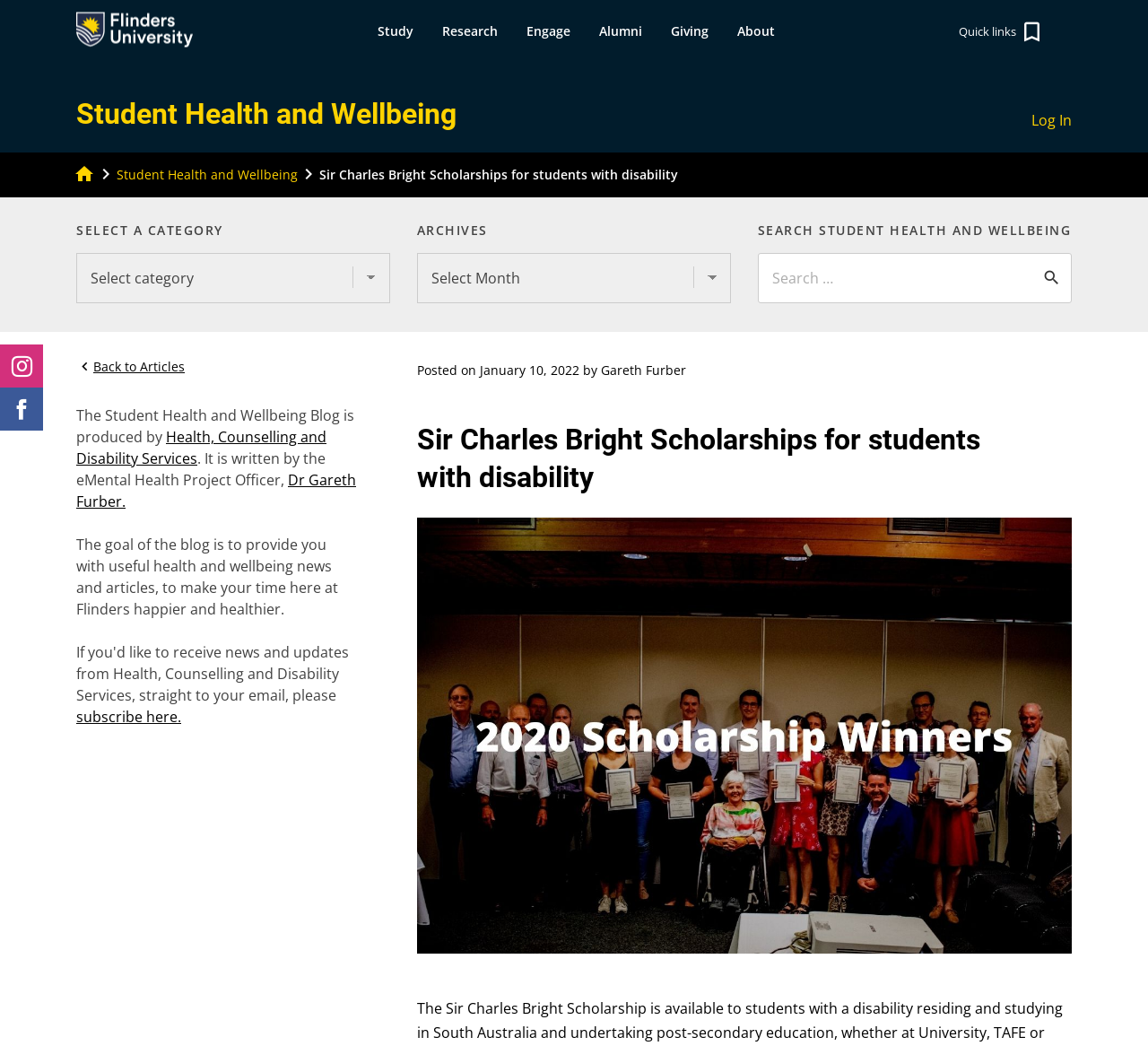What is the purpose of the search bar?
Offer a detailed and exhaustive answer to the question.

The search bar is located at the top right of the webpage, and it has a placeholder text 'Search for:' and a button with the text 'search'. This suggests that the purpose of the search bar is to search for content related to Student Health and Wellbeing, which is the main topic of the webpage.